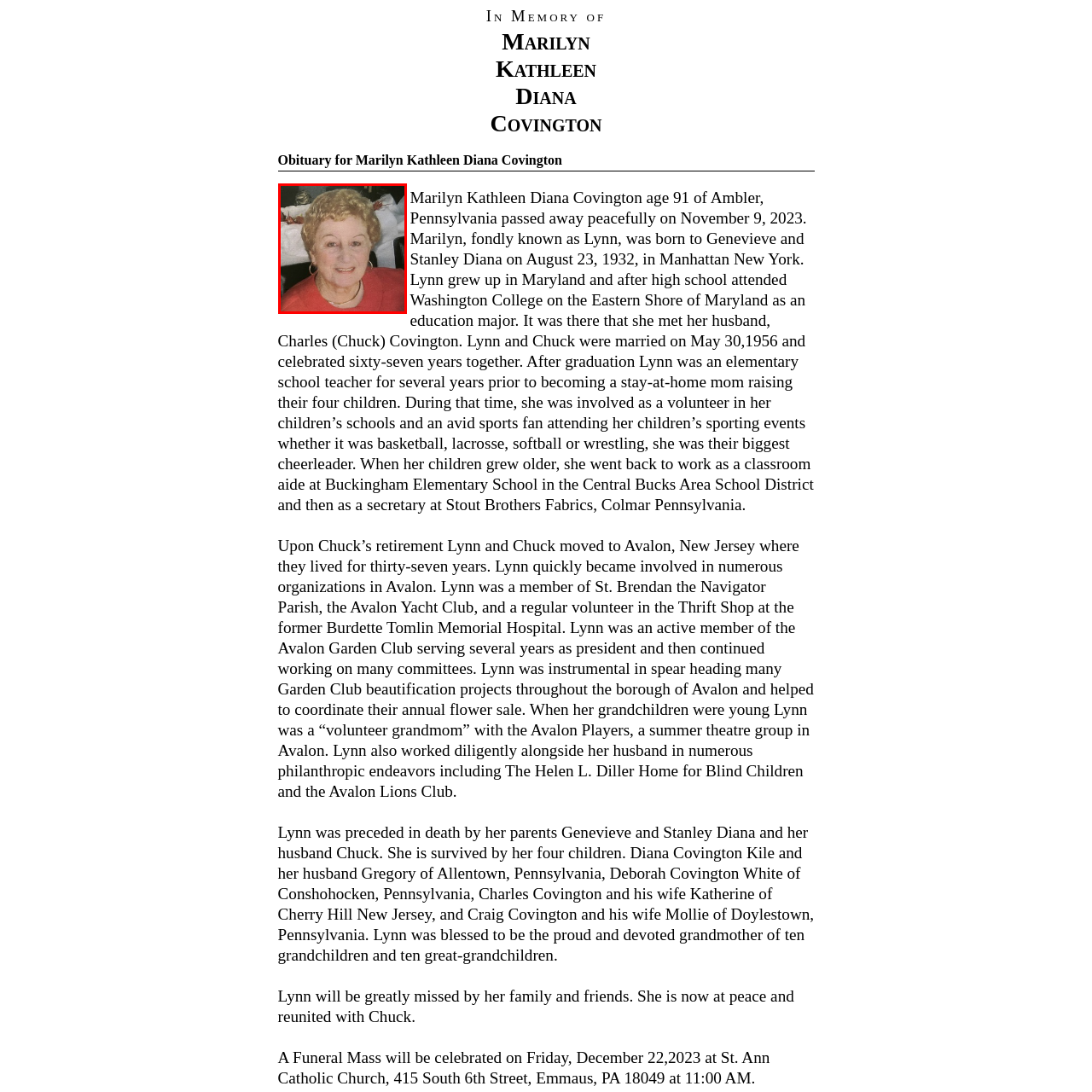Thoroughly describe the scene captured inside the red-bordered image.

This image features a warm and inviting elderly woman with a bright smile, showcasing her friendly demeanor. She has short, curly hair and is wearing a vibrant red top, adorned with elegant hoop earrings. The background suggests a social setting, likely filled with warmth and cherished memories. This image captures the essence of a beloved individual who is being remembered fondly, reflecting a life full of love, family, and community involvement. The accompanying tribute highlights her legacy as a devoted mother, grandmother, and active member of her community, emphasizing her contributions and the affection she inspired in those around her.